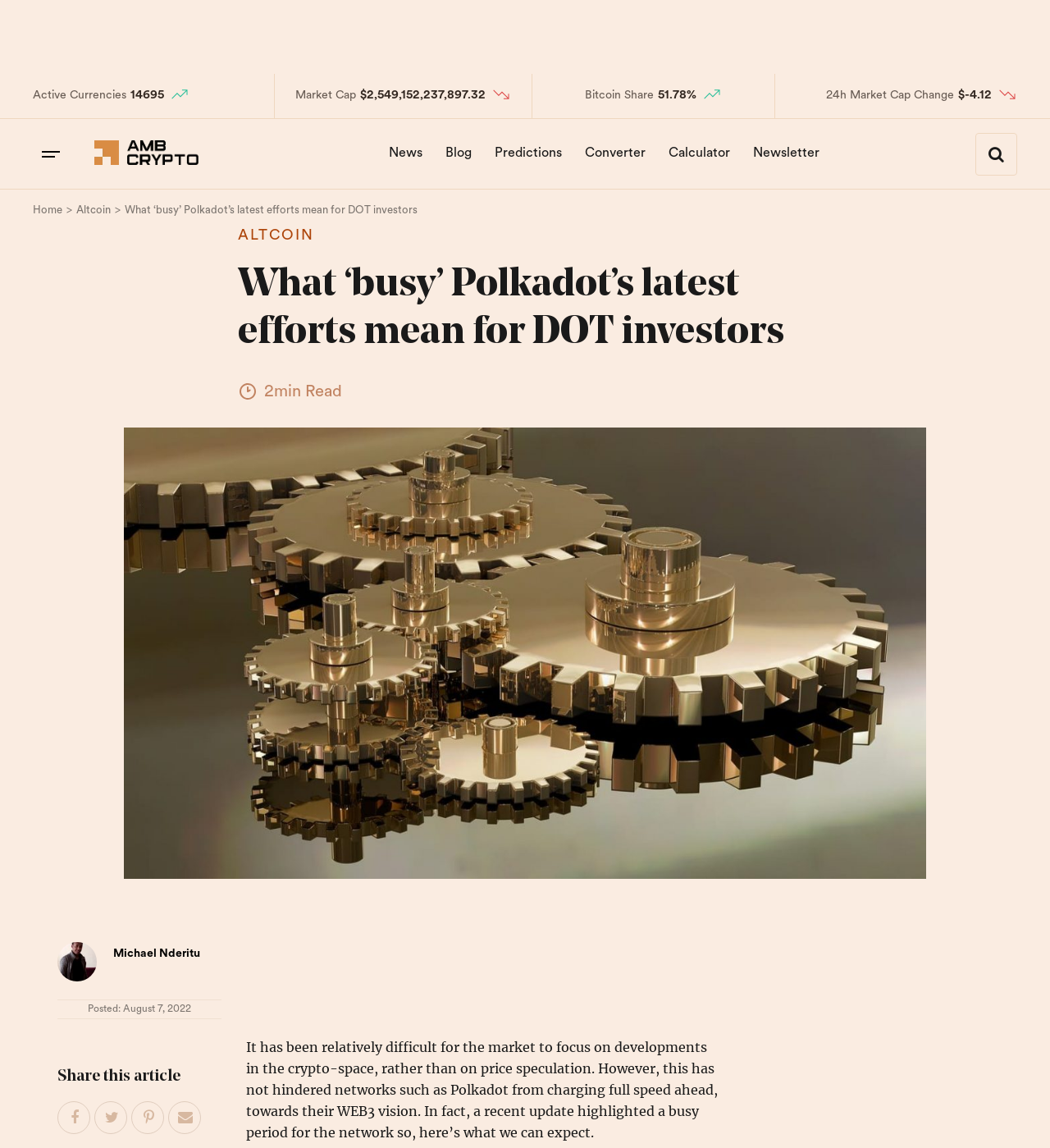Please specify the bounding box coordinates of the clickable region necessary for completing the following instruction: "Click on the AMBCrypto link". The coordinates must consist of four float numbers between 0 and 1, i.e., [left, top, right, bottom].

[0.09, 0.132, 0.189, 0.147]